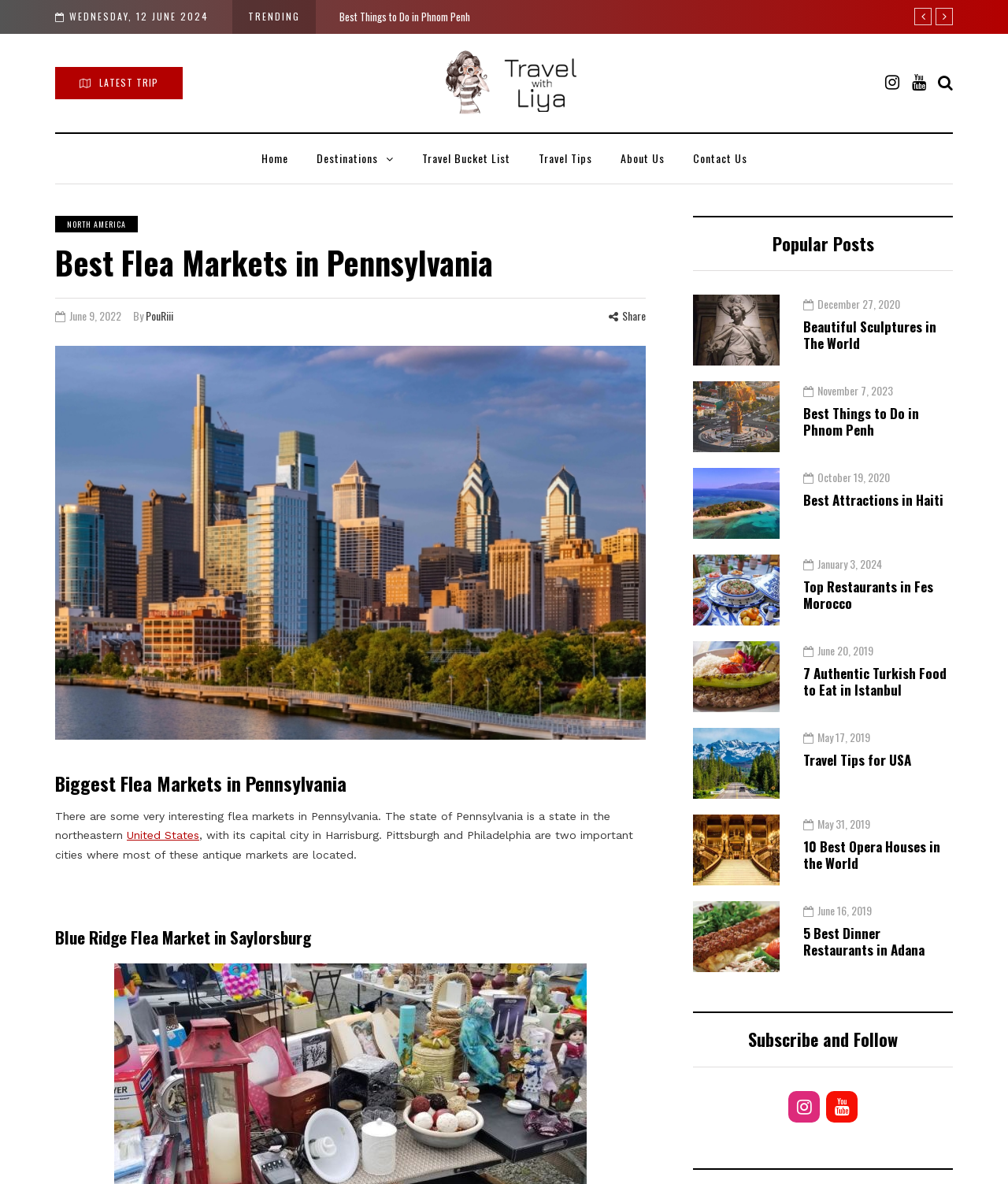Can you find the bounding box coordinates for the element to click on to achieve the instruction: "Check the 'Popular Posts'"?

[0.688, 0.182, 0.945, 0.229]